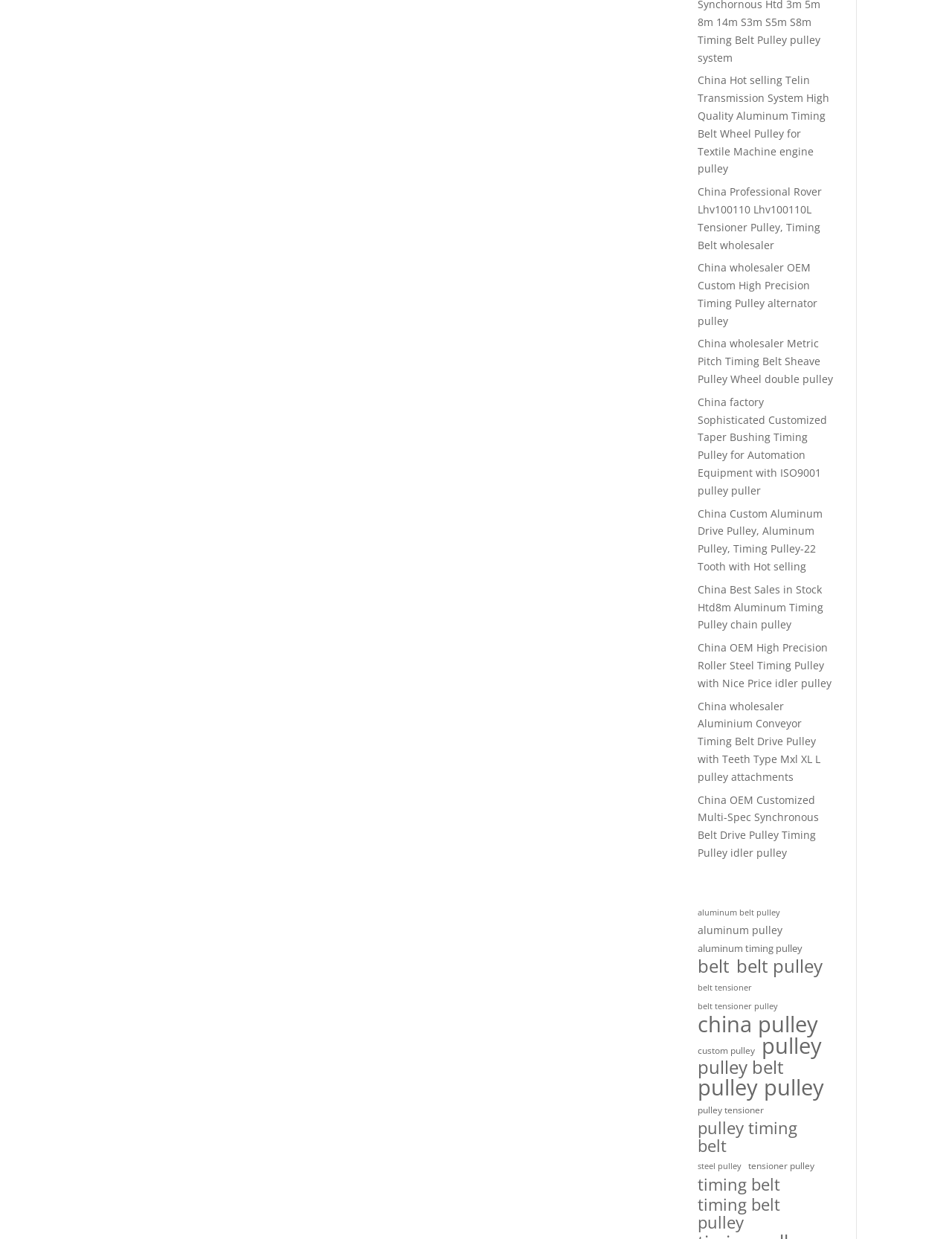Using the description: "King of Capital", identify the bounding box of the corresponding UI element in the screenshot.

None